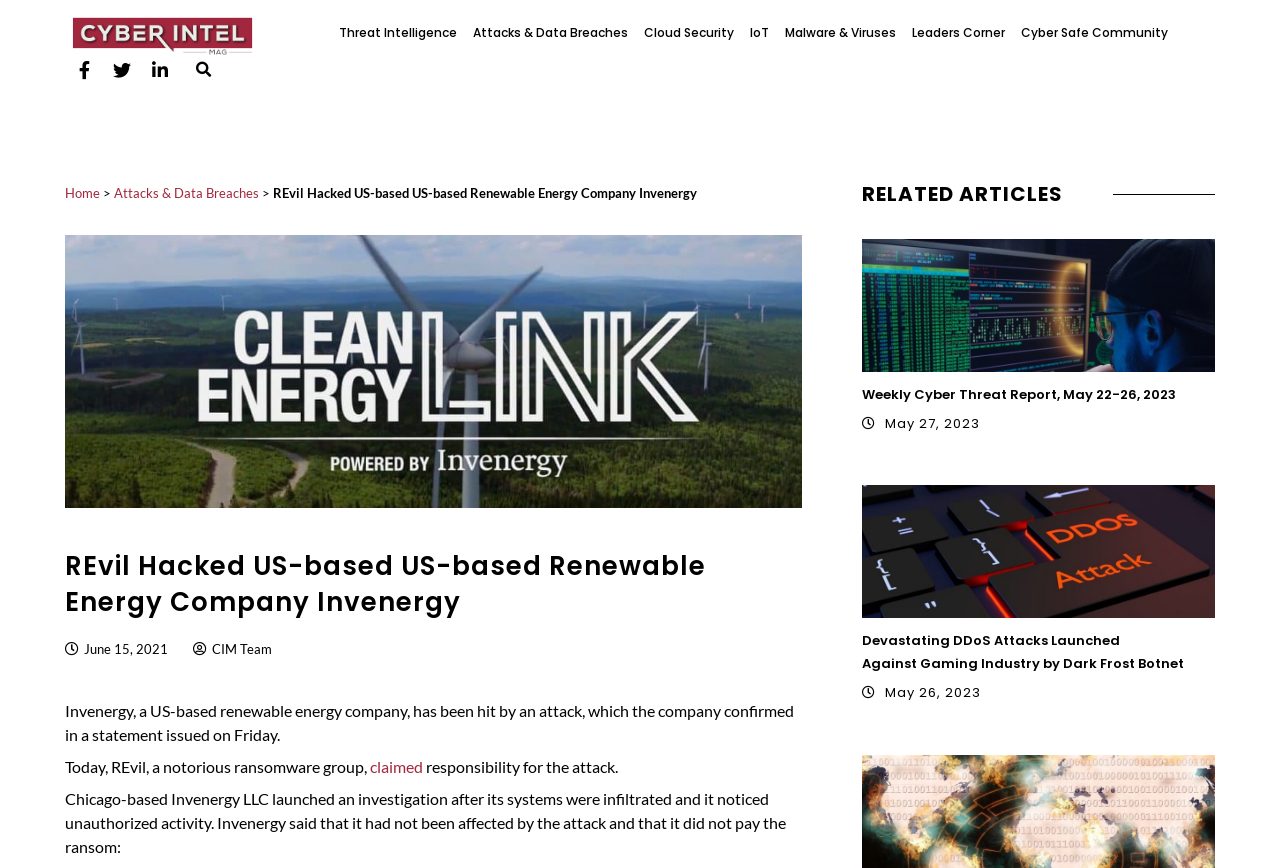Construct a comprehensive caption that outlines the webpage's structure and content.

This webpage appears to be an article from Cyberintel Magazine, with a focus on a recent cyberattack on Invenergy, a US-based renewable energy company. 

At the top of the page, there are several links to different sections of the magazine, including "Threat Intelligence", "Attacks & Data Breaches", and "Cloud Security". Below these links, there are social media icons for Facebook, Twitter, and LinkedIn. 

To the right of the social media icons, there is a search bar. Below the search bar, there is a link to the "Home" page, followed by a link to "Attacks & Data Breaches" and a static text element containing a greater-than symbol.

The main article begins with a heading that reads "REvil Hacked US-based US-based Renewable Energy Company Invenergy". Below the heading, there is an image related to the article. The article text is divided into several paragraphs, describing the cyberattack on Invenergy and the company's response. 

To the right of the article, there is a section titled "RELATED ARTICLES", which contains two articles with headings, images, and links. The articles appear to be related to cyber threats and attacks. Each article has a date below the heading, indicating when it was published.

Overall, the webpage is focused on providing information and news about cyberattacks and threats, with a specific focus on the recent attack on Invenergy.